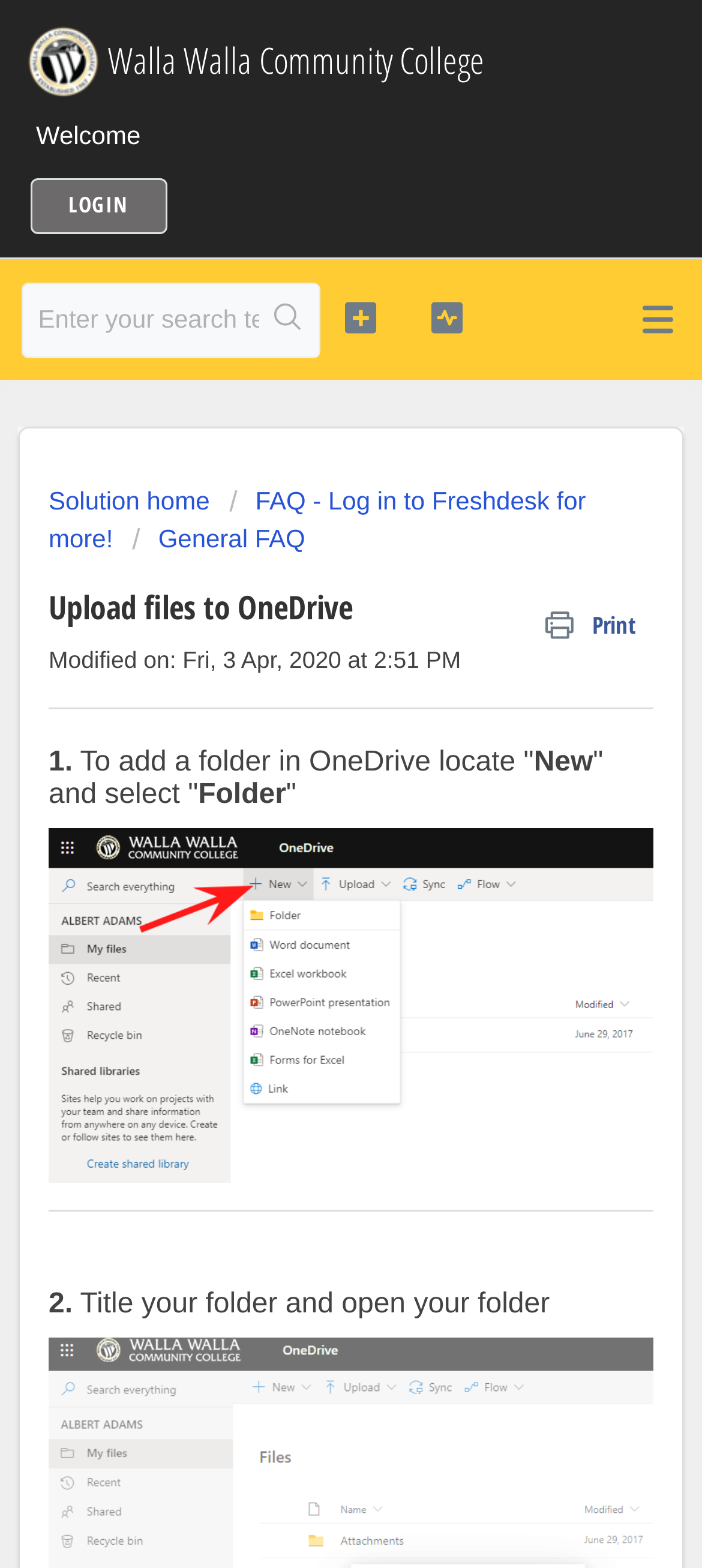What is the icon next to the 'LOGIN' link?
Utilize the information in the image to give a detailed answer to the question.

The icon next to the 'LOGIN' link is a Unicode character '', which is not a recognizable icon, but it is likely a custom icon used by the website.